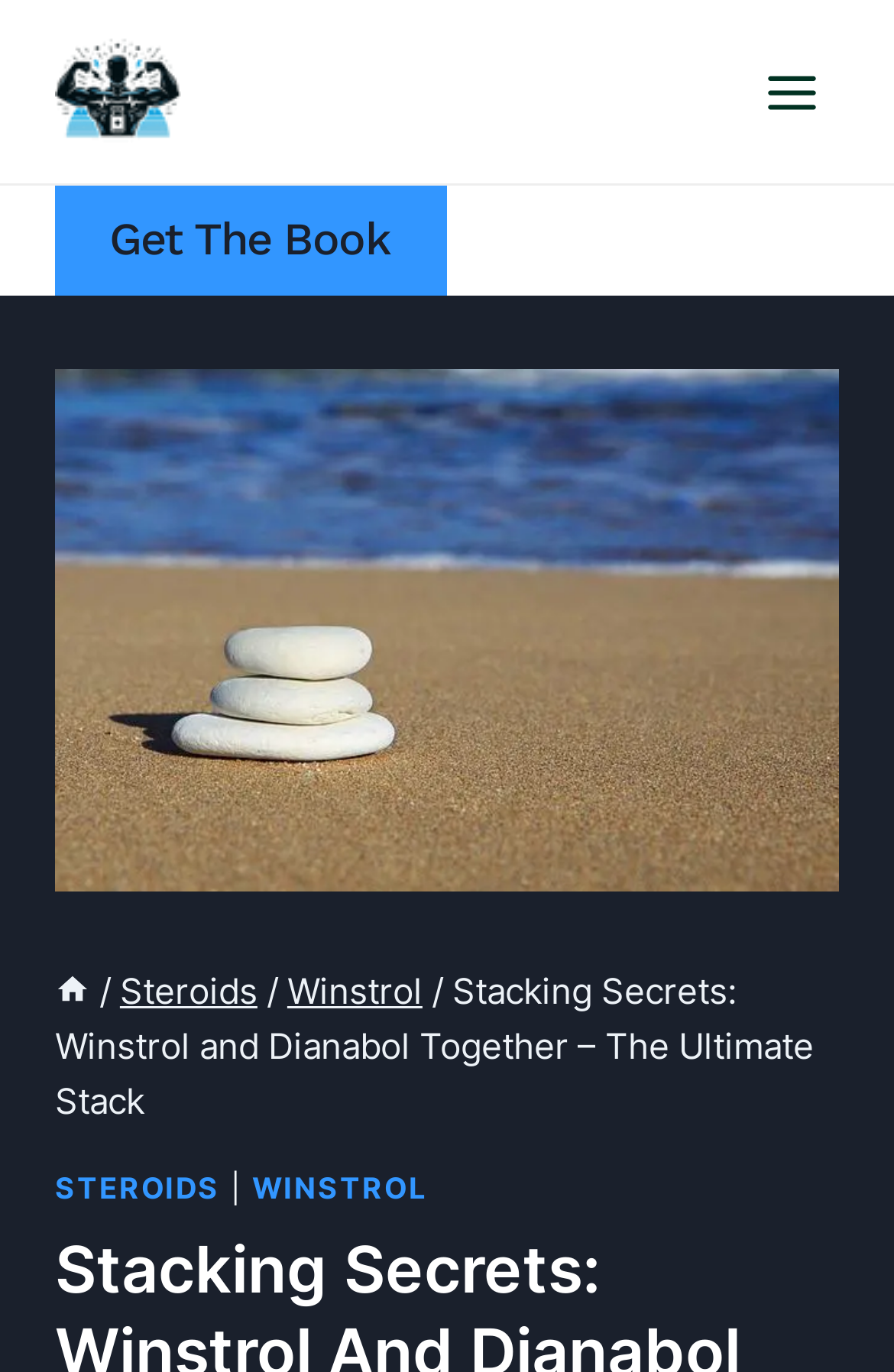Please examine the image and provide a detailed answer to the question: What is the navigation menu at the top of the webpage?

The navigation menu at the top of the webpage is a breadcrumbs menu, which shows the hierarchy of pages. It includes links to 'Home', 'Steroids', and 'Winstrol', indicating the webpage's position in the website's hierarchy.